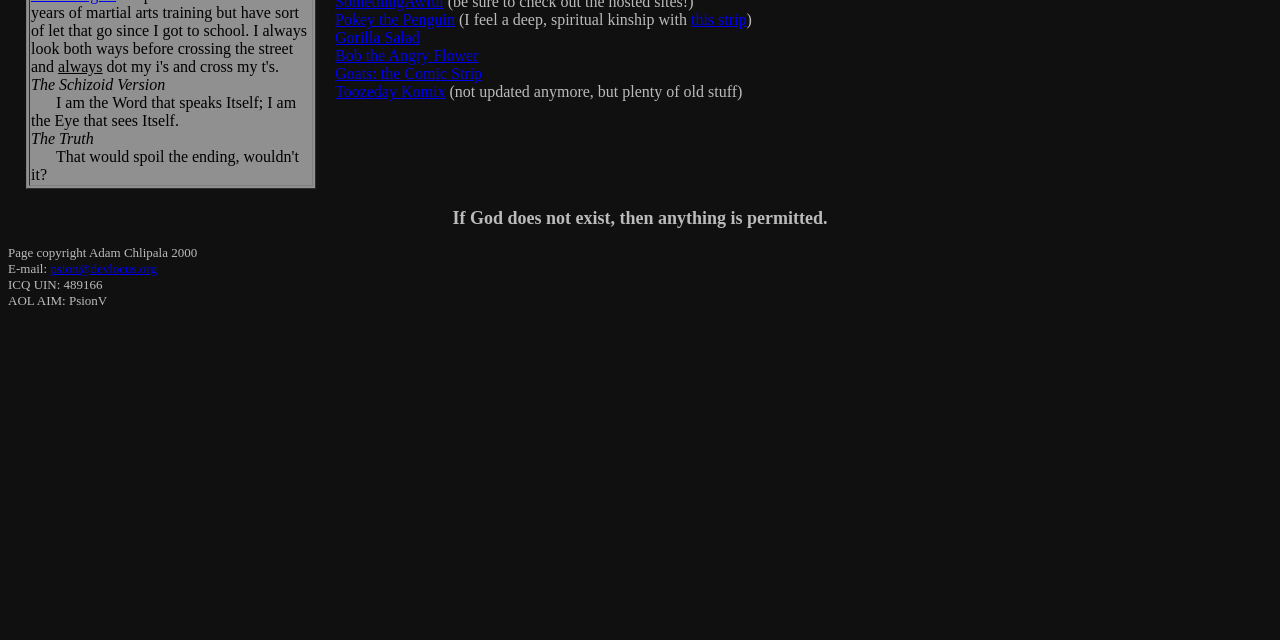Given the element description psion@devlocus.org, predict the bounding box coordinates for the UI element in the webpage screenshot. The format should be (top-left x, top-left y, bottom-right x, bottom-right y), and the values should be between 0 and 1.

[0.039, 0.408, 0.123, 0.431]